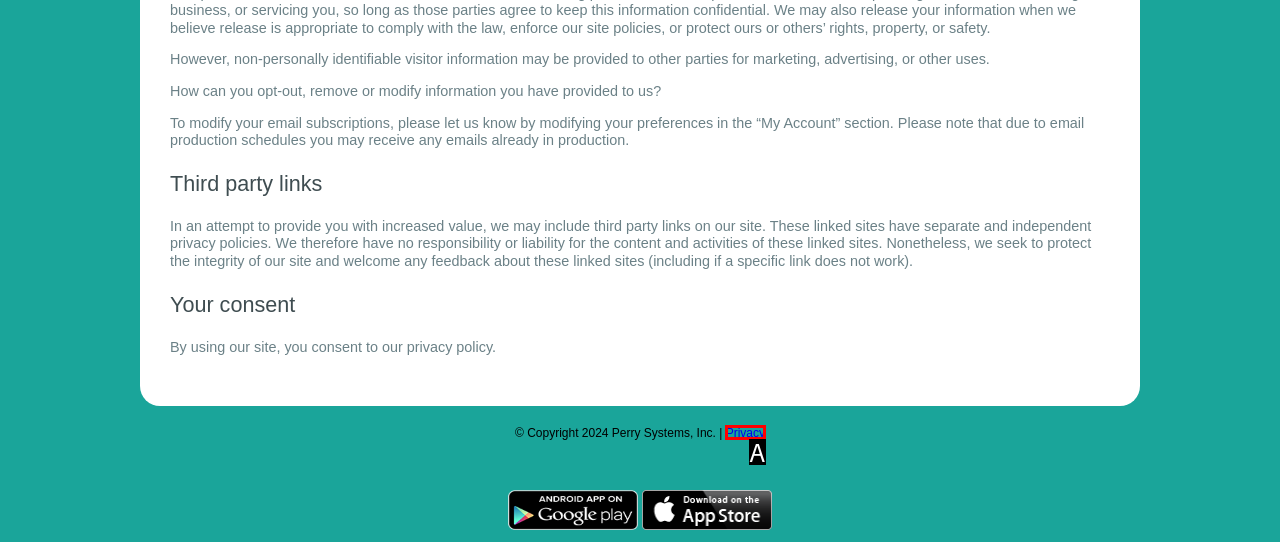Tell me which one HTML element best matches the description: Privacy Answer with the option's letter from the given choices directly.

A